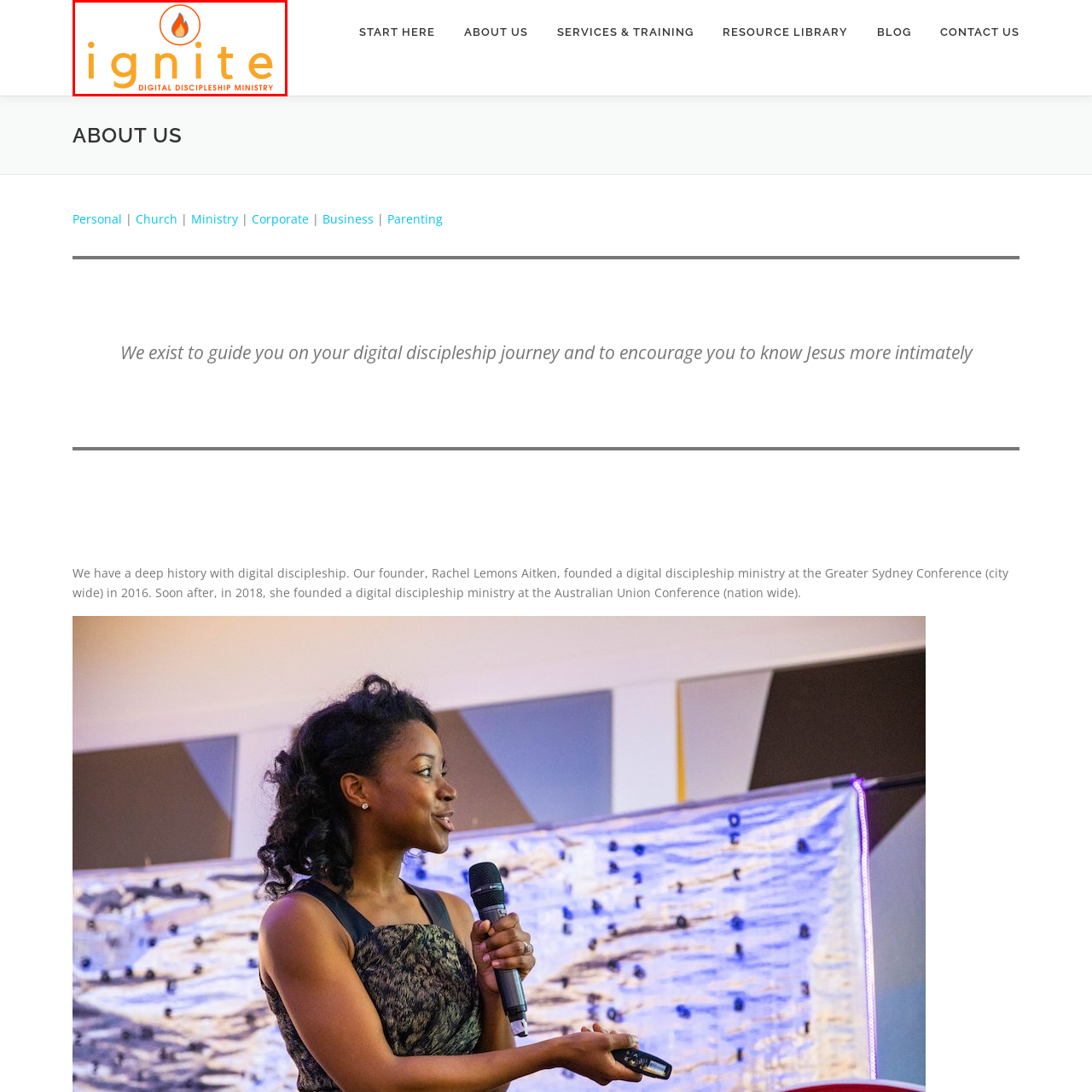What symbolizes passion and transformative power?
View the image contained within the red box and provide a one-word or short-phrase answer to the question.

flame icon